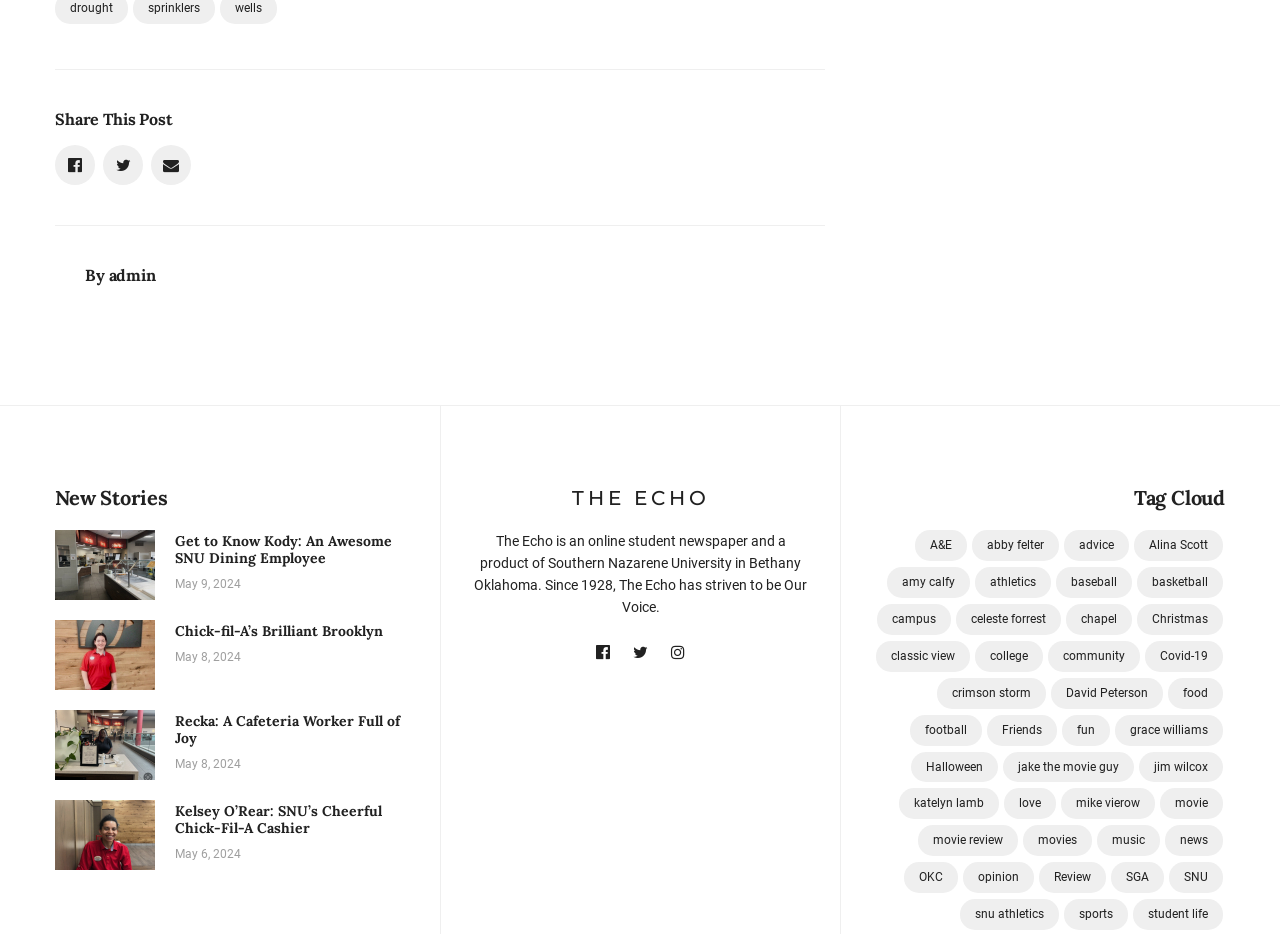Kindly determine the bounding box coordinates for the clickable area to achieve the given instruction: "Visit the homepage of The Echo".

[0.446, 0.521, 0.554, 0.547]